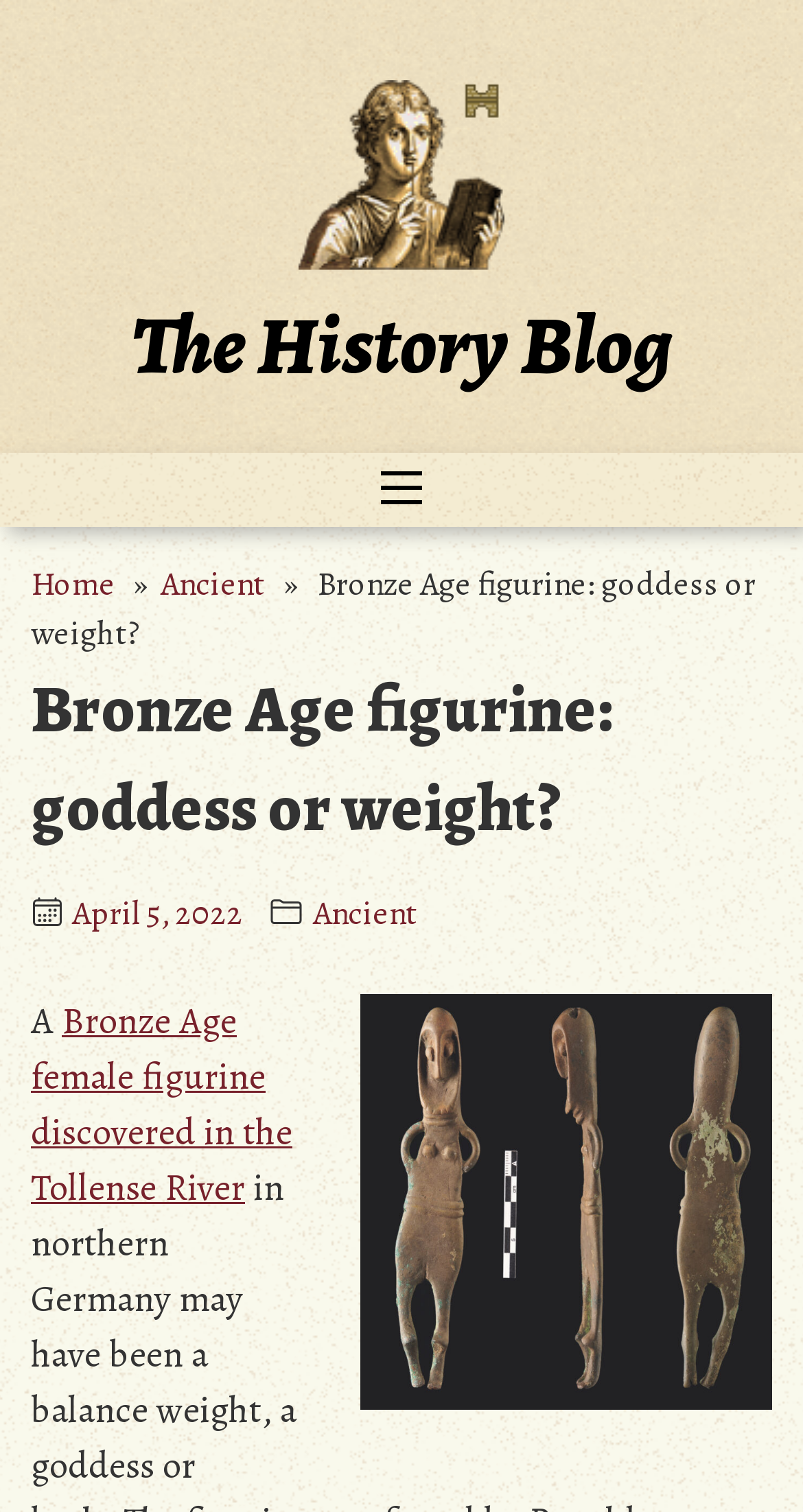Locate the primary heading on the webpage and return its text.

The History Blog